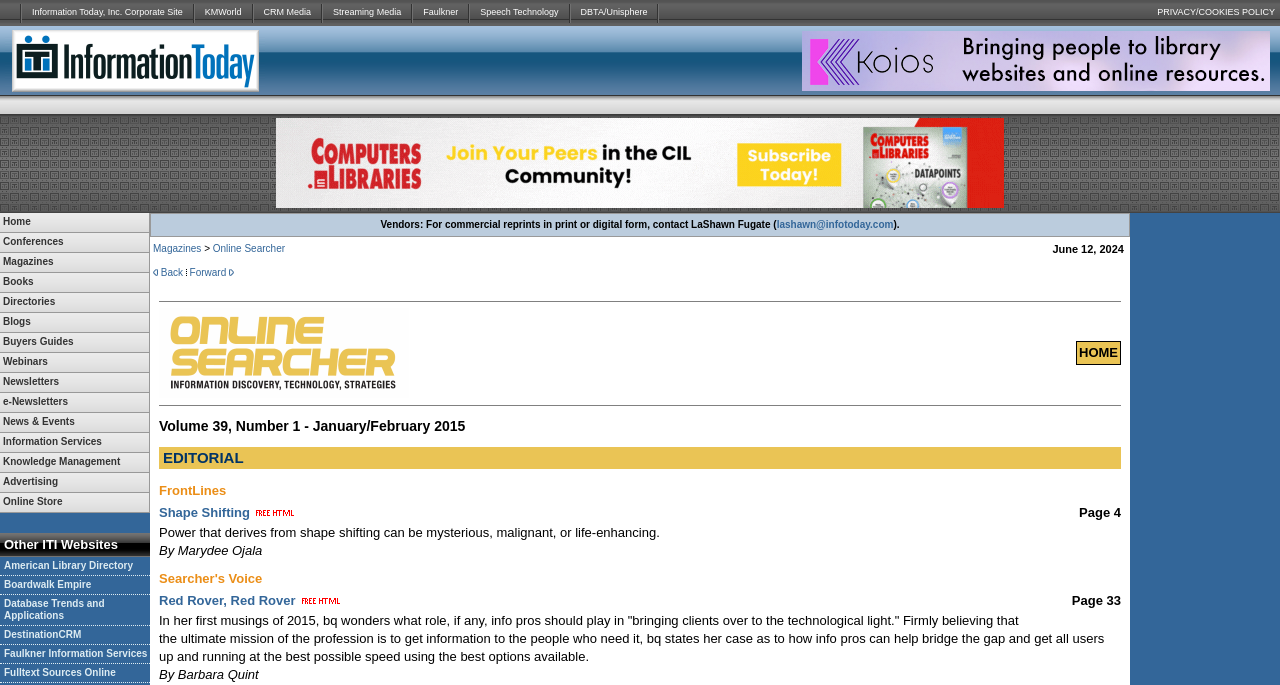Refer to the image and provide a thorough answer to this question:
What is the main navigation menu of this website?

The main navigation menu of this website is located at the top of the page and consists of links to various sections such as 'Home', 'Conferences', 'Magazines', 'Books', 'Directories', 'Blogs', 'Buyers Guides', 'Webinars', 'Newsletters', 'e-Newsletters', and 'News & Events'. These links are likely to be the primary way for users to navigate the website and access its content.